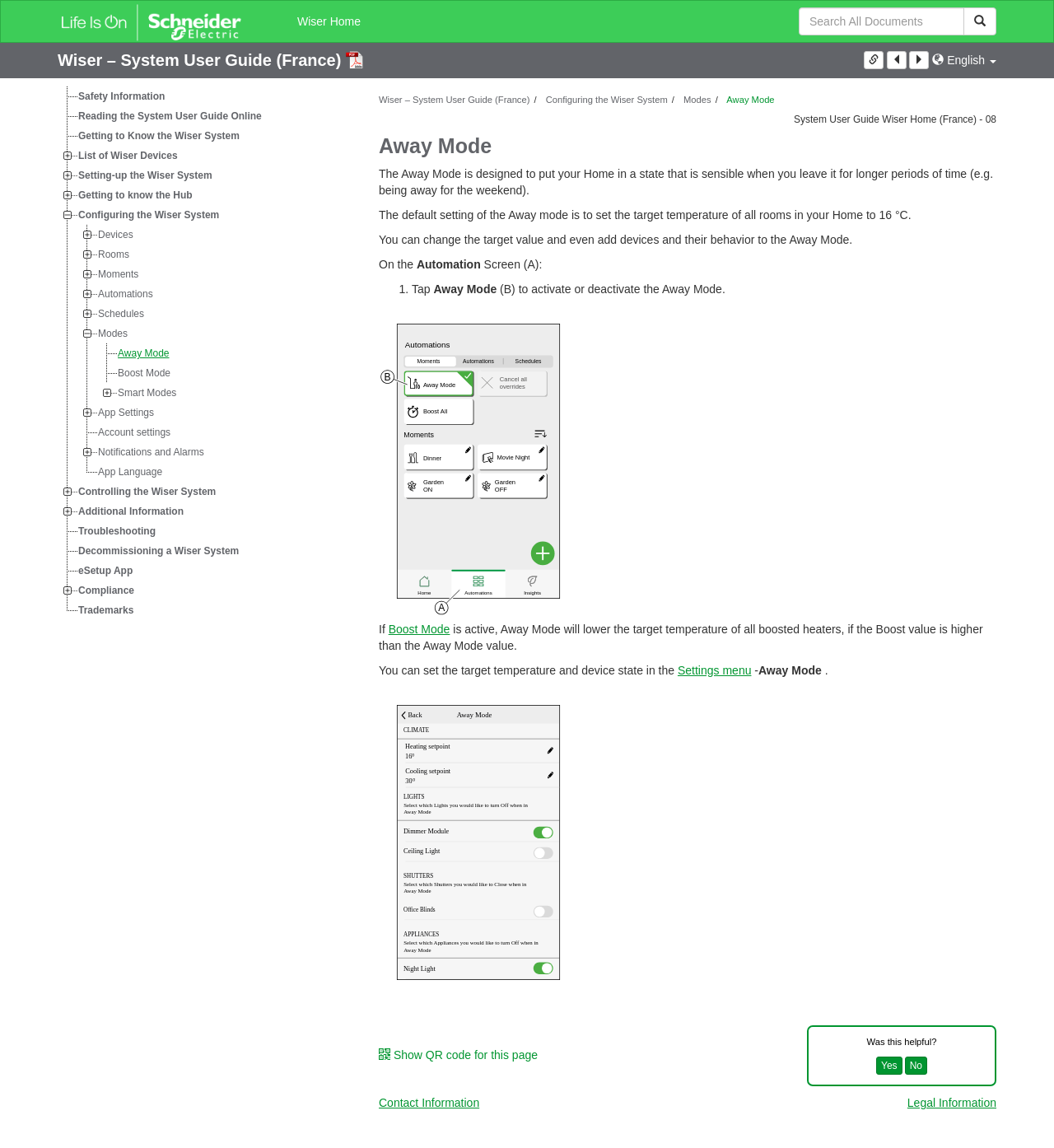Locate the bounding box coordinates of the clickable element to fulfill the following instruction: "Select Away Mode". Provide the coordinates as four float numbers between 0 and 1 in the format [left, top, right, bottom].

[0.092, 0.299, 0.164, 0.316]